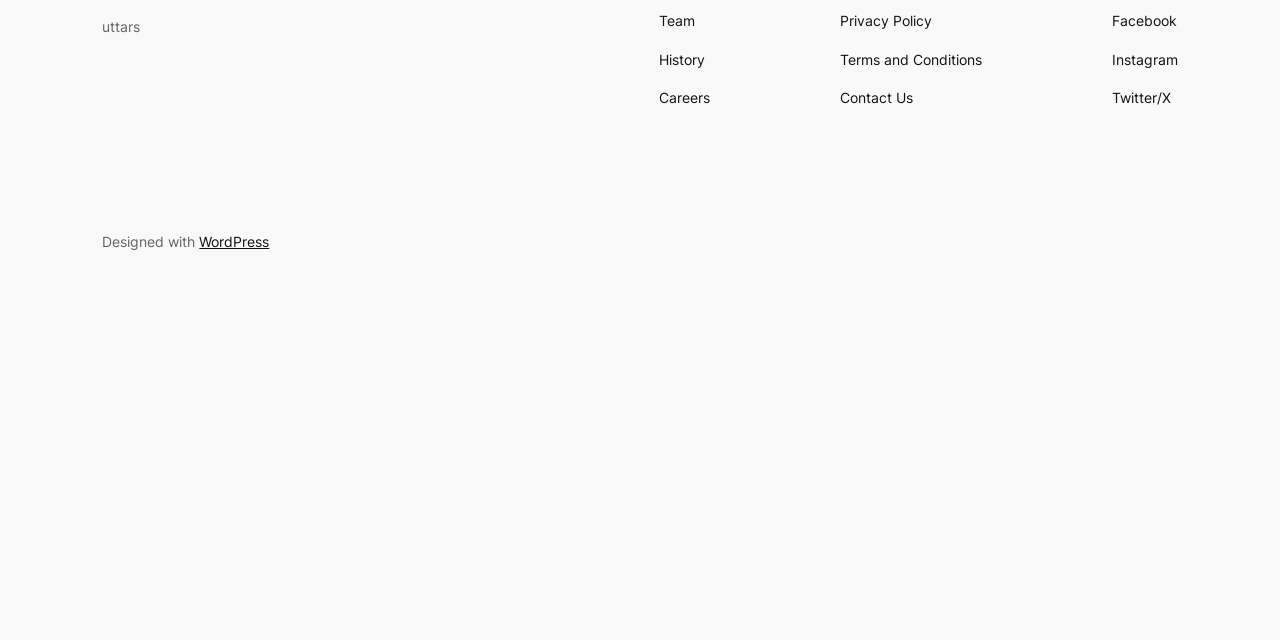Determine the bounding box for the UI element that matches this description: "Team".

[0.515, 0.016, 0.543, 0.051]